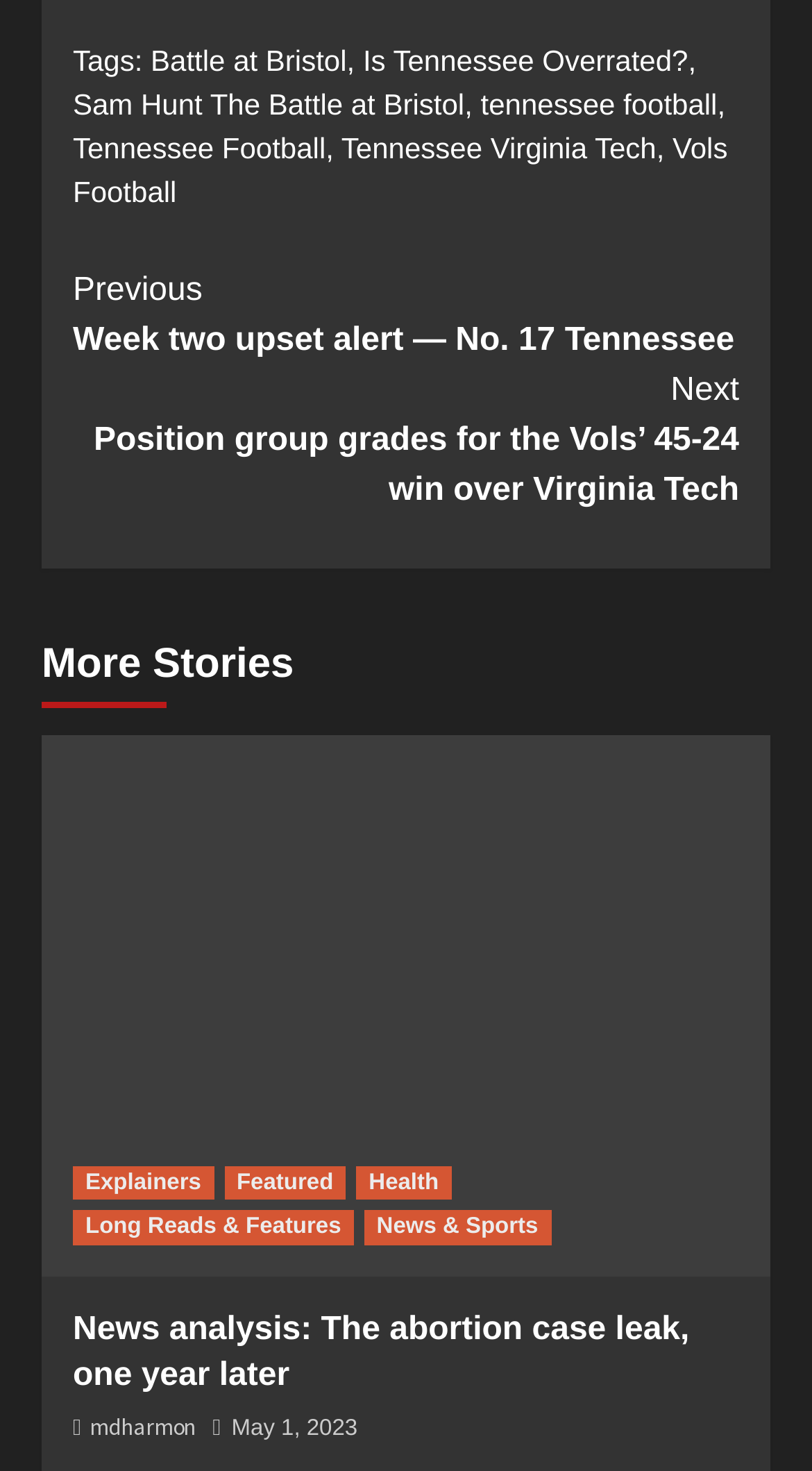Provide the bounding box coordinates of the UI element this sentence describes: "Featured".

[0.276, 0.793, 0.426, 0.816]